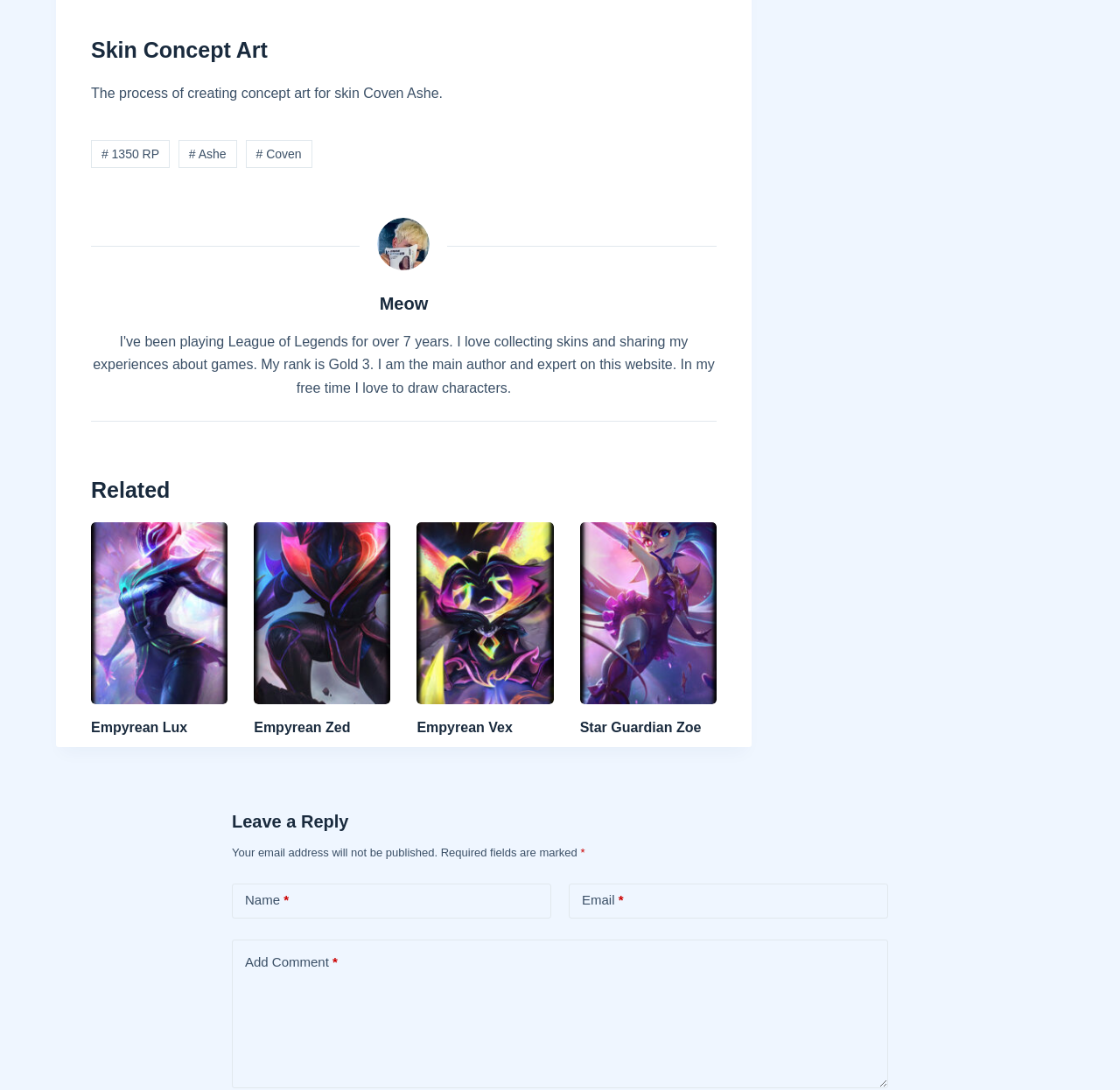Based on the image, please respond to the question with as much detail as possible:
What is the concept art for?

The question can be answered by looking at the static text 'The process of creating concept art for skin Coven Ashe.' which is a child element of the root element.